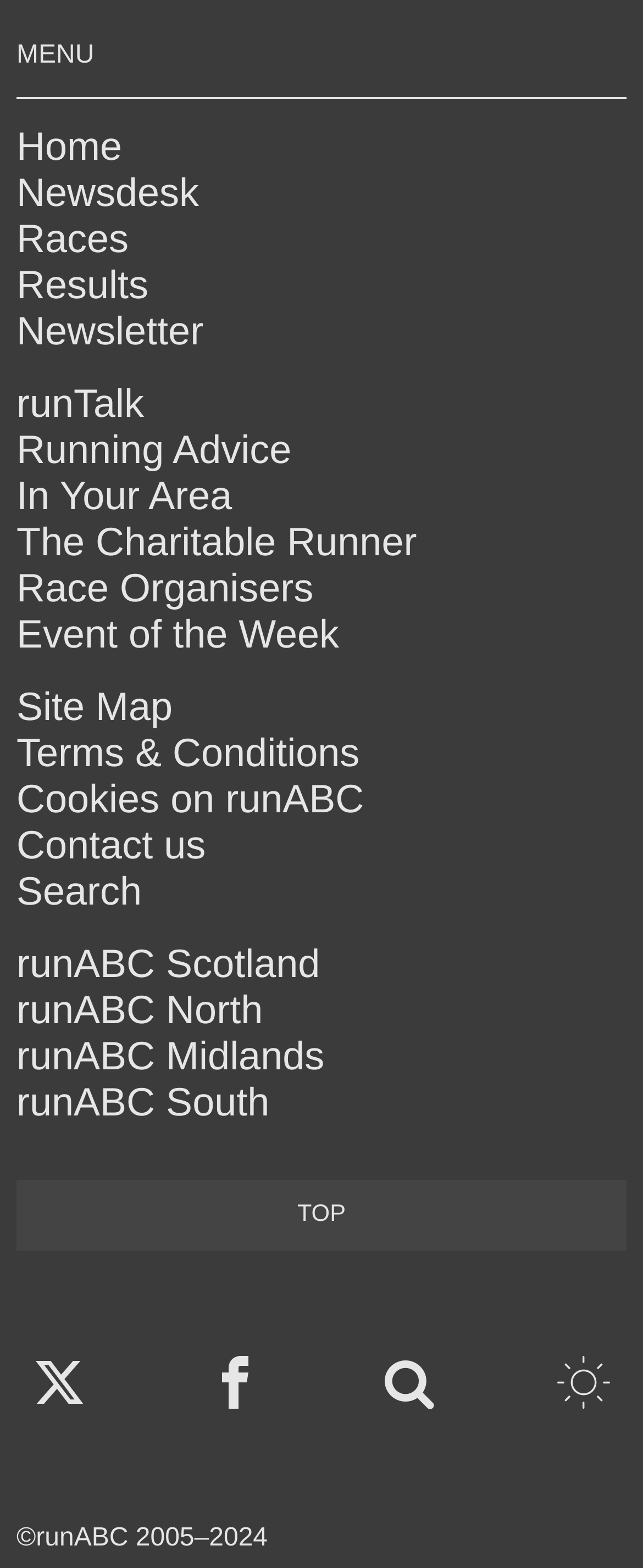Please predict the bounding box coordinates of the element's region where a click is necessary to complete the following instruction: "search for something". The coordinates should be represented by four float numbers between 0 and 1, i.e., [left, top, right, bottom].

[0.026, 0.554, 0.221, 0.583]